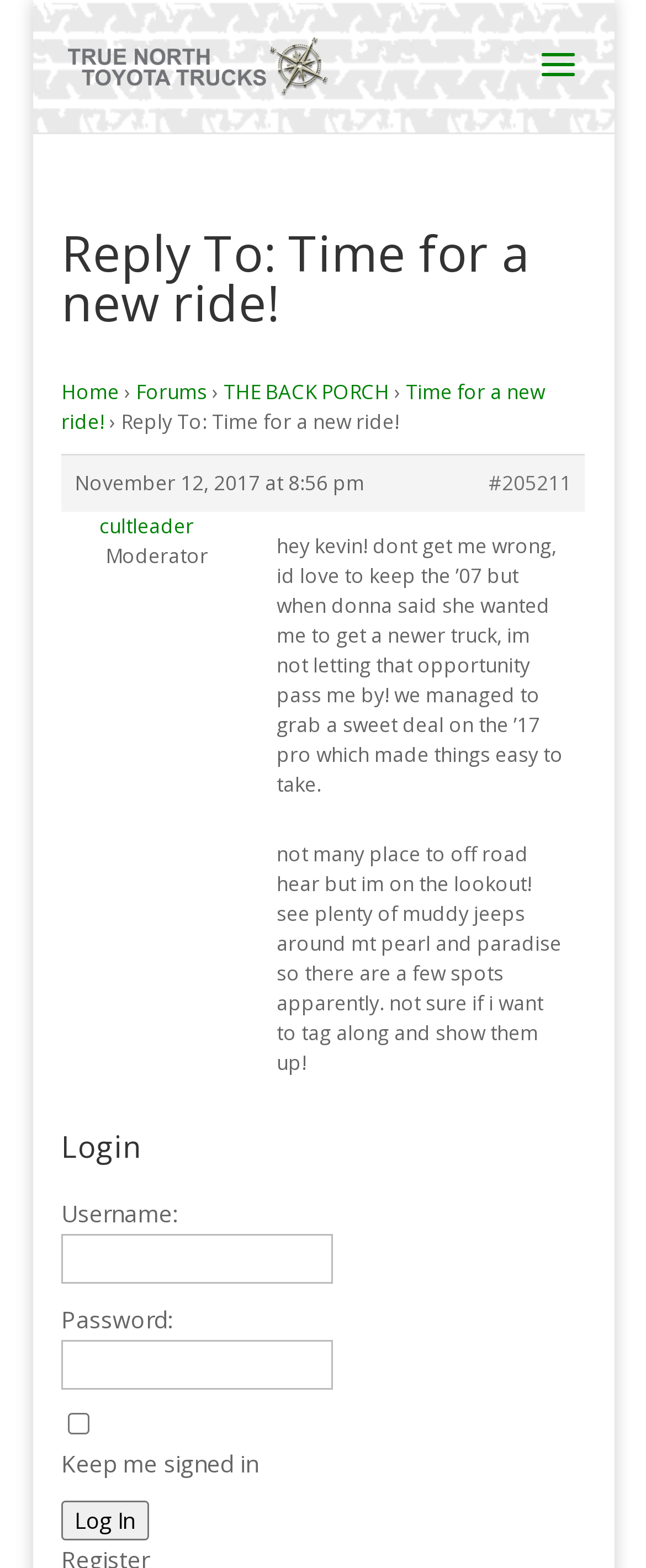How many links are there in the navigation menu?
From the image, respond with a single word or phrase.

4